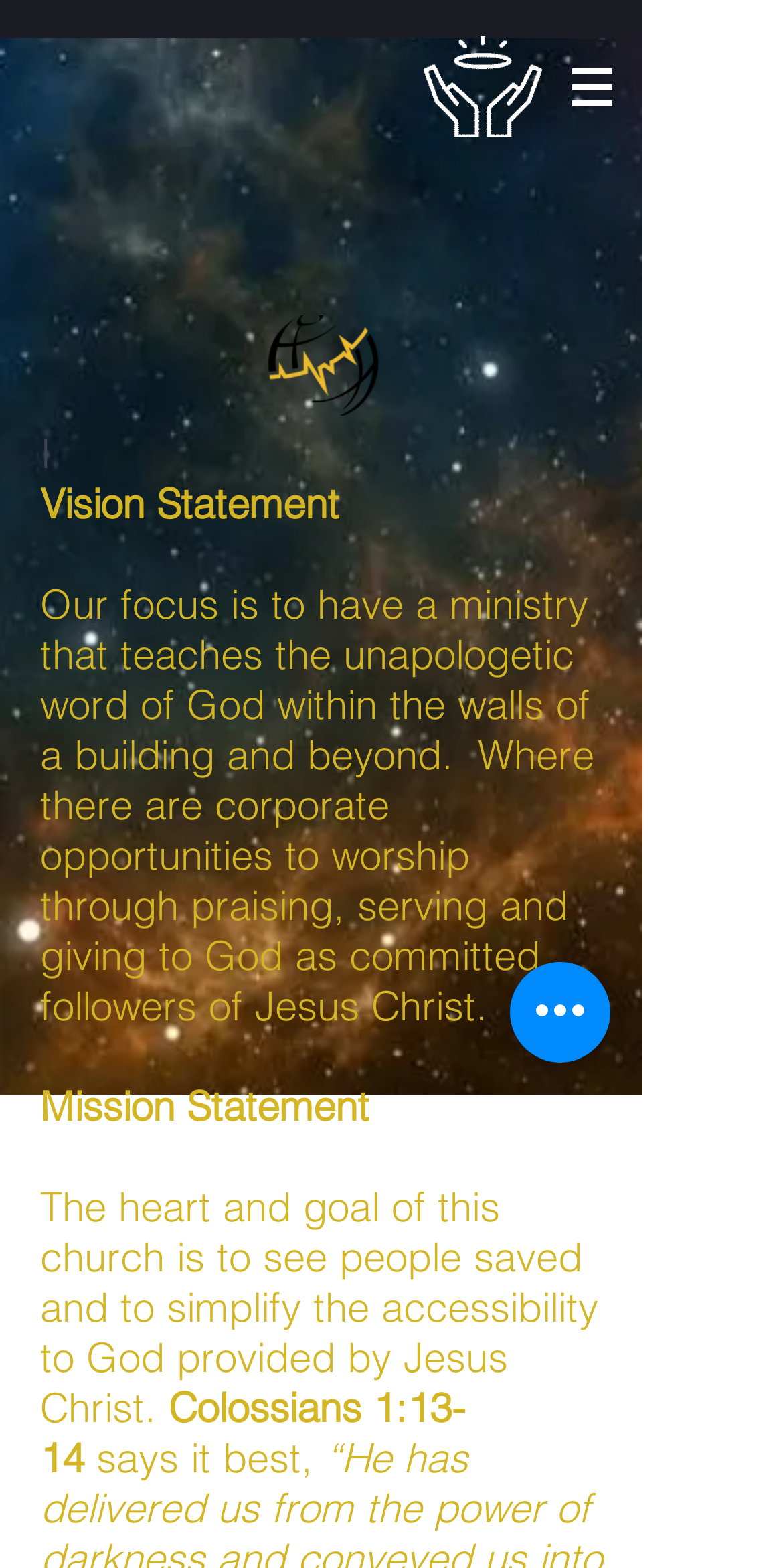Please answer the following question using a single word or phrase: What is the purpose of the 'Quick actions' button?

Unknown